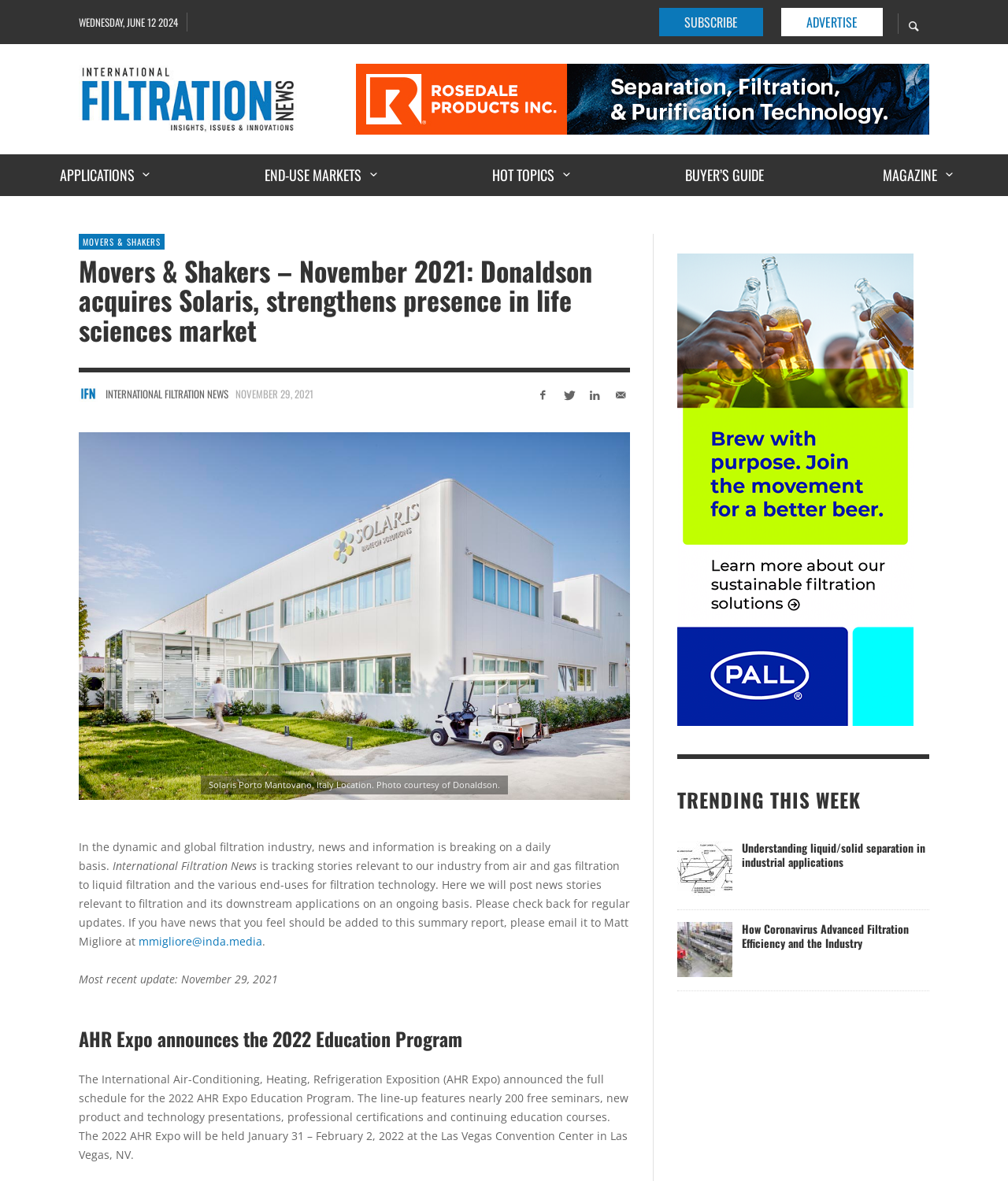Where will the 2022 AHR Expo be held?
Relying on the image, give a concise answer in one word or a brief phrase.

Las Vegas Convention Center